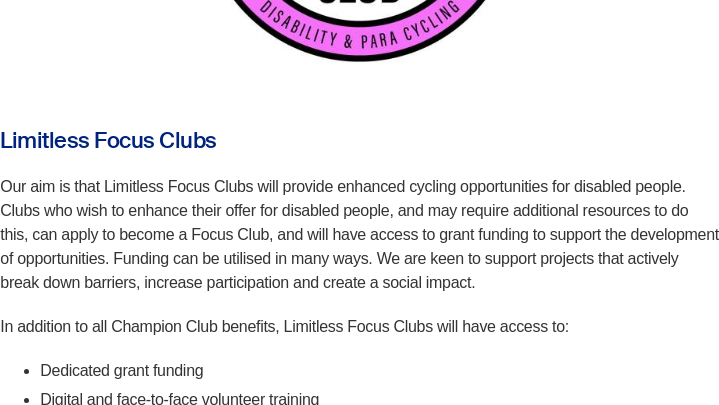Based on the image, give a detailed response to the question: What kind of environment does the initiative aim to promote?

The initiative aims to promote a welcoming environment that encourages social impact and increased engagement in cycling activities among disabled riders. This is evident from the caption's emphasis on inclusivity and breaking down barriers to participation.